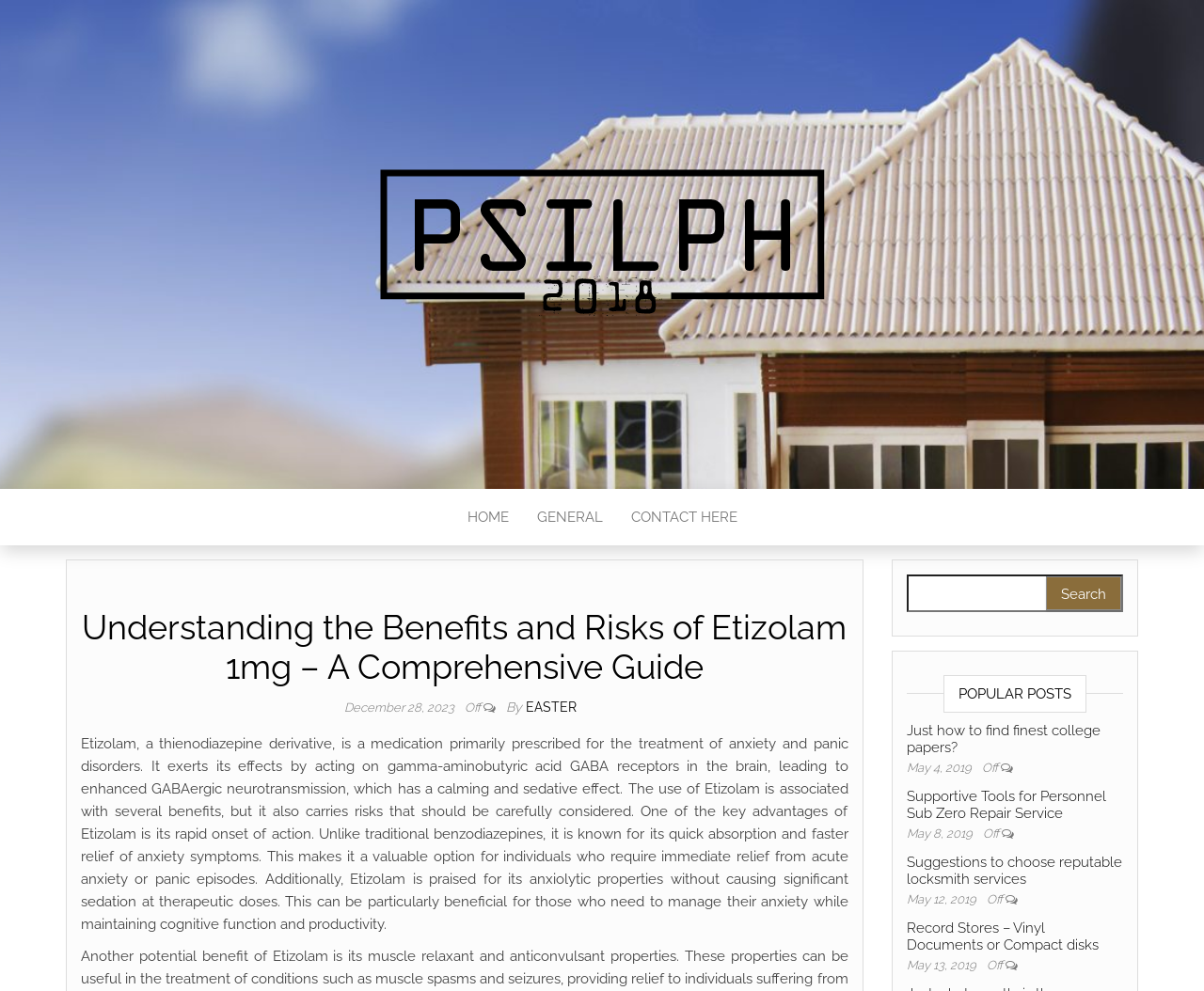What is the name of the website?
Offer a detailed and full explanation in response to the question.

The name of the website can be found at the top of the webpage, where it says 'Psilph 2018' in the logo area.